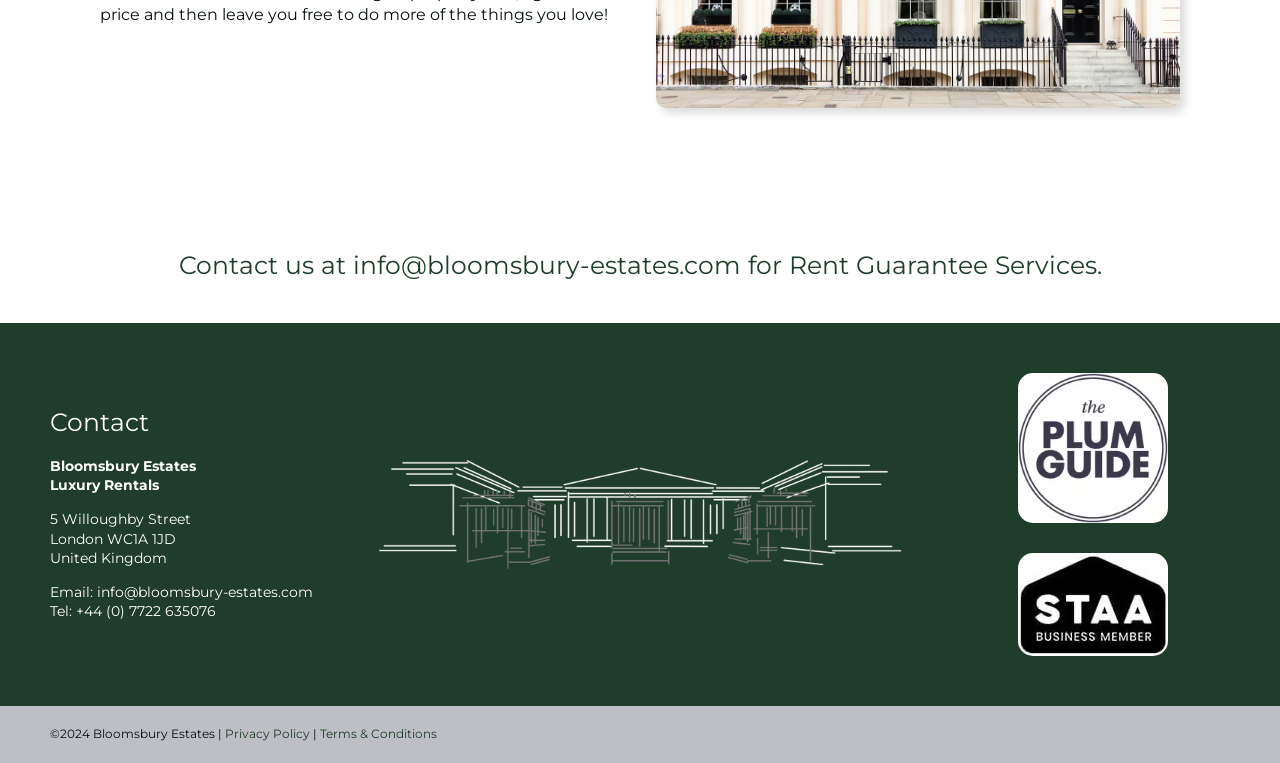Bounding box coordinates should be provided in the format (top-left x, top-left y, bottom-right x, bottom-right y) with all values between 0 and 1. Identify the bounding box for this UI element: Privacy Policy

[0.176, 0.951, 0.242, 0.971]